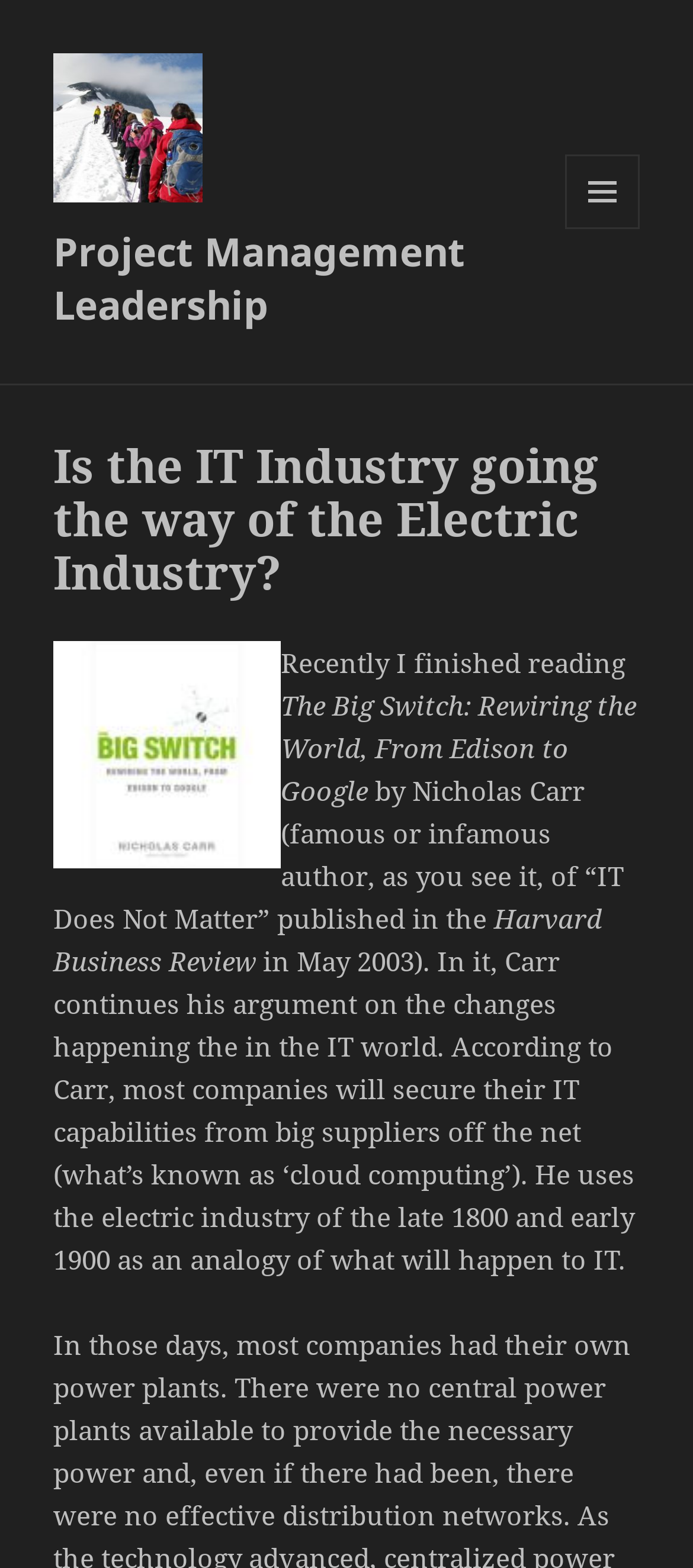Utilize the information from the image to answer the question in detail:
What is the publication date of the book mentioned on the webpage?

I found the publication date by looking at the static text element with the text 'published in the Harvard Business Review in May 2003' which is a child of the button element with the text 'MENU AND WIDGETS'.